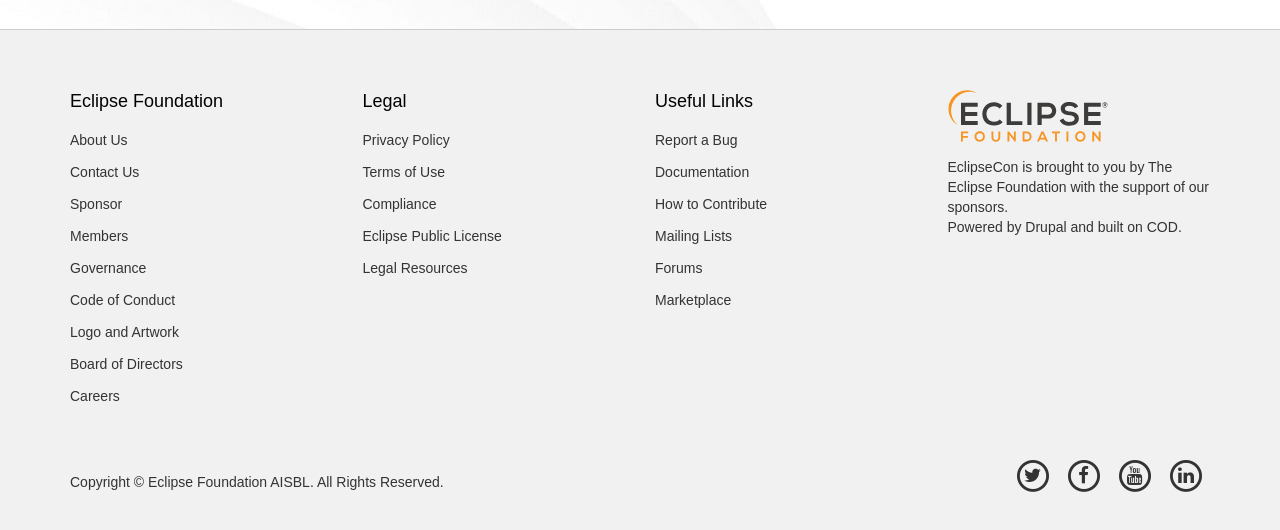Using the details in the image, give a detailed response to the question below:
What is the purpose of the 'Report a Bug' link?

The 'Report a Bug' link is located under the 'Useful Links' section, suggesting that it is a resource for users to report issues or problems with the Eclipse Foundation's products or services.